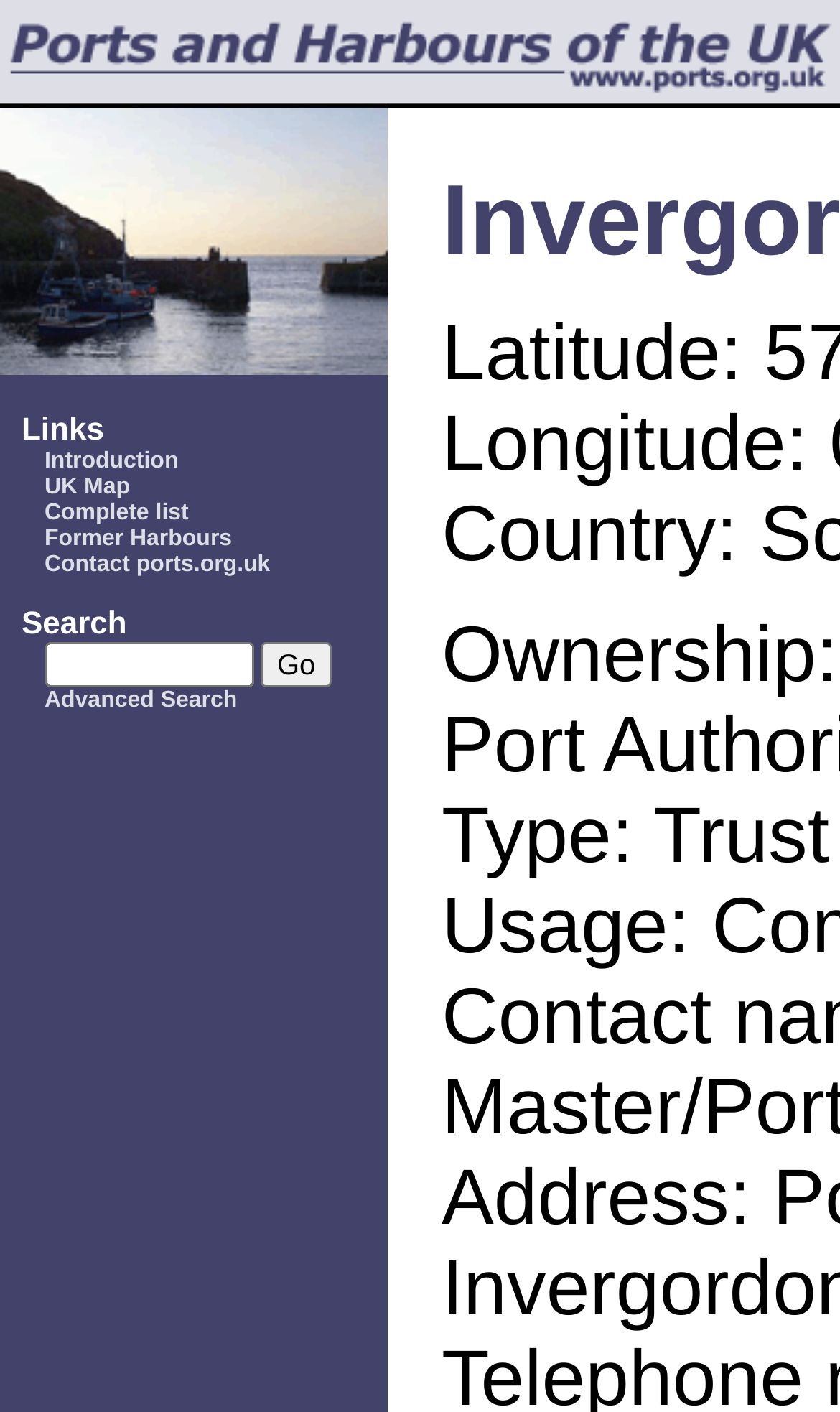What type of organization is this website about?
Using the image, give a concise answer in the form of a single word or short phrase.

Trust